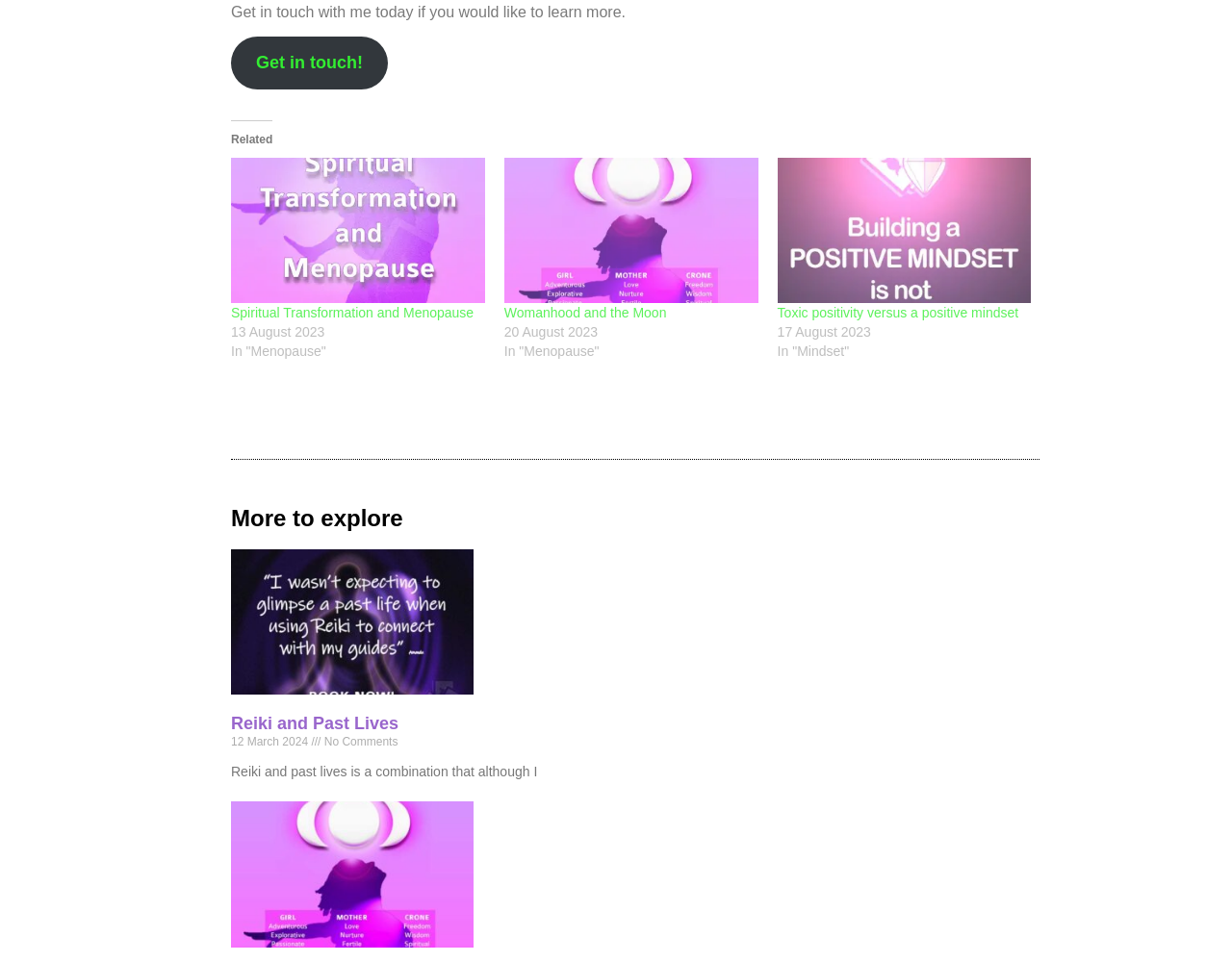How many related links are there?
Based on the image, give a one-word or short phrase answer.

3